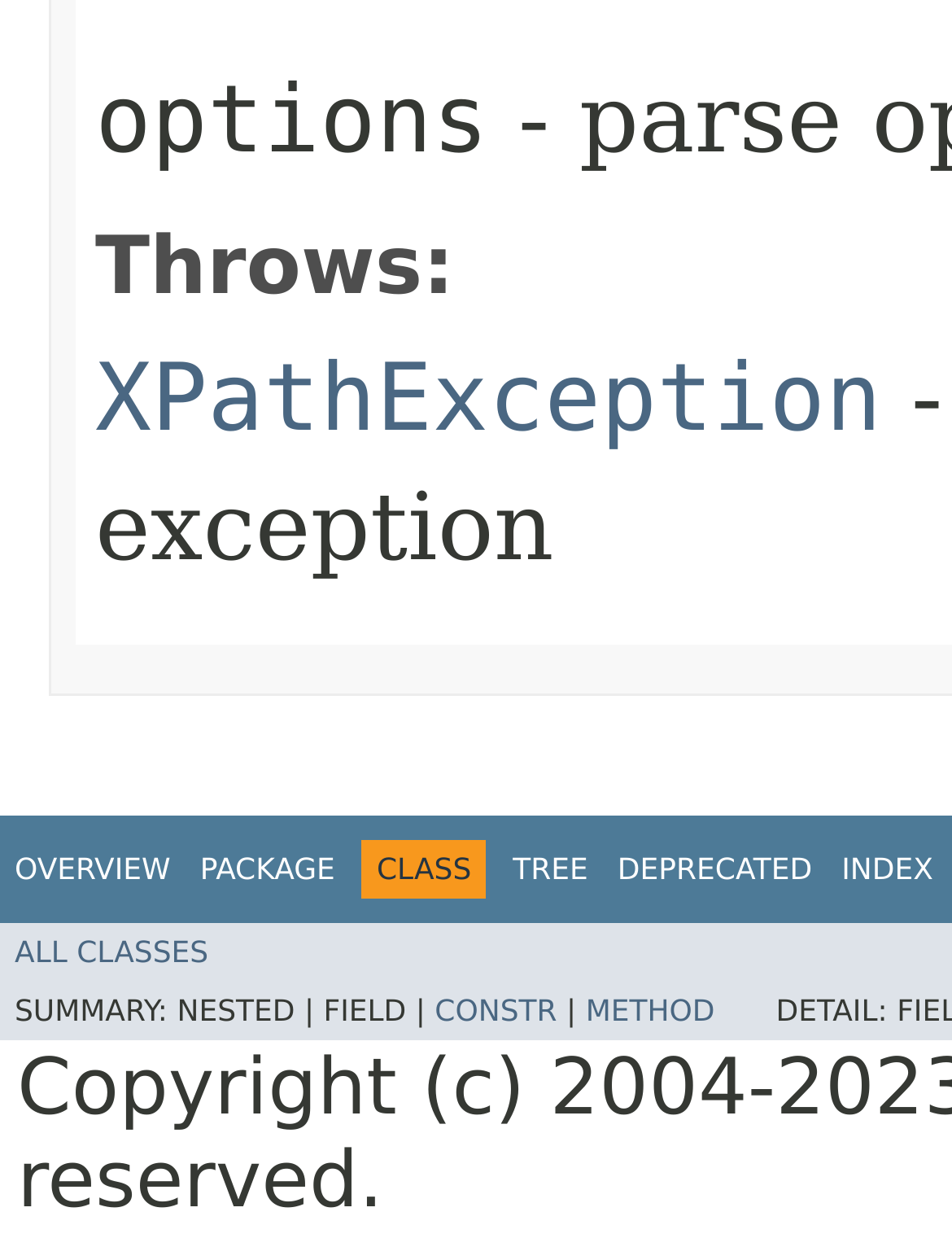Find the bounding box coordinates of the element to click in order to complete the given instruction: "go to package."

[0.21, 0.676, 0.352, 0.703]